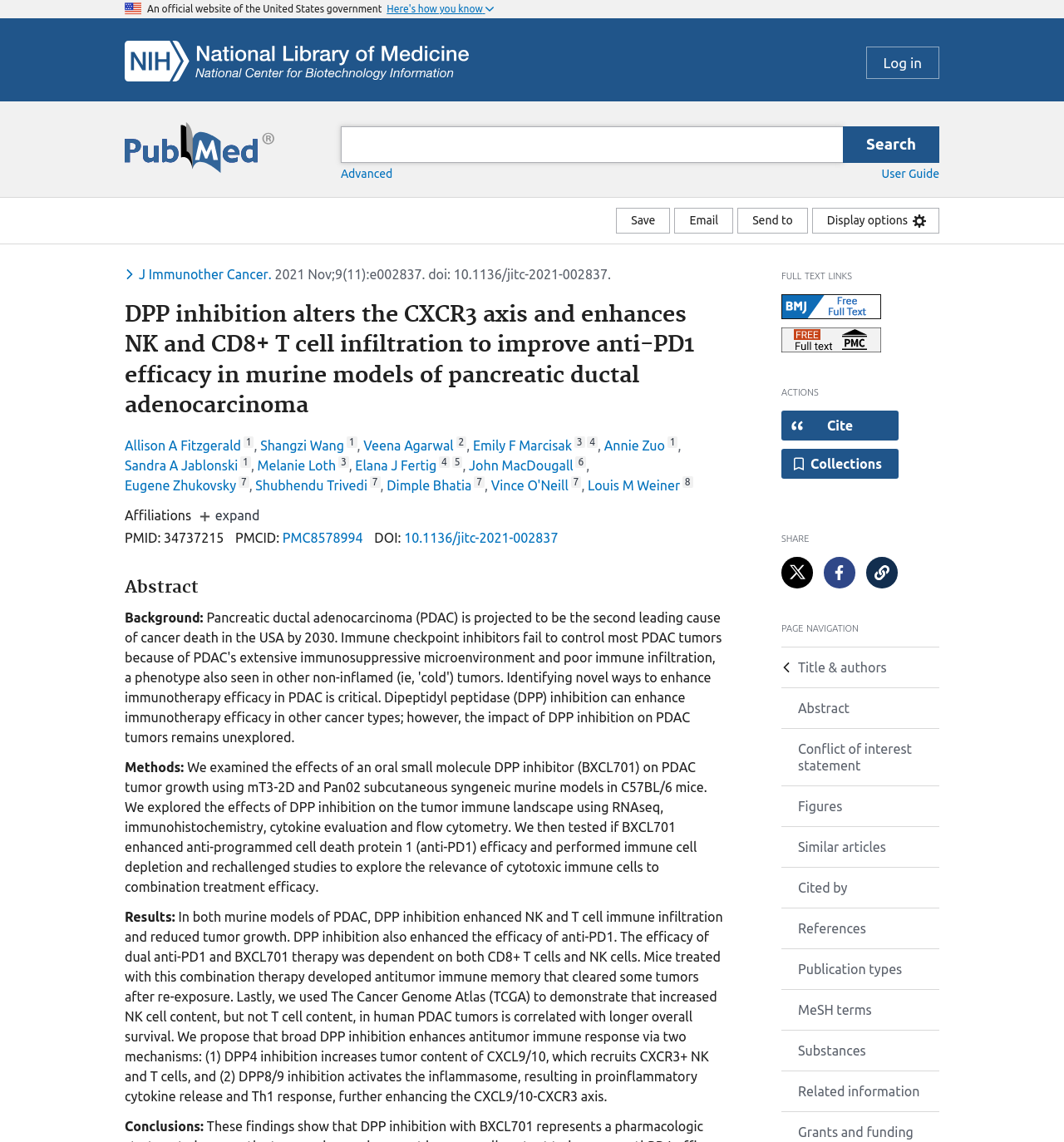What is the title of the article?
Please provide an in-depth and detailed response to the question.

I found a heading element with the text 'DPP inhibition alters the CXCR3 axis and enhances NK and CD8+ T cell infiltration to improve anti-PD1 efficacy in murine models of pancreatic ductal adenocarcinoma' which is likely the title of the article.